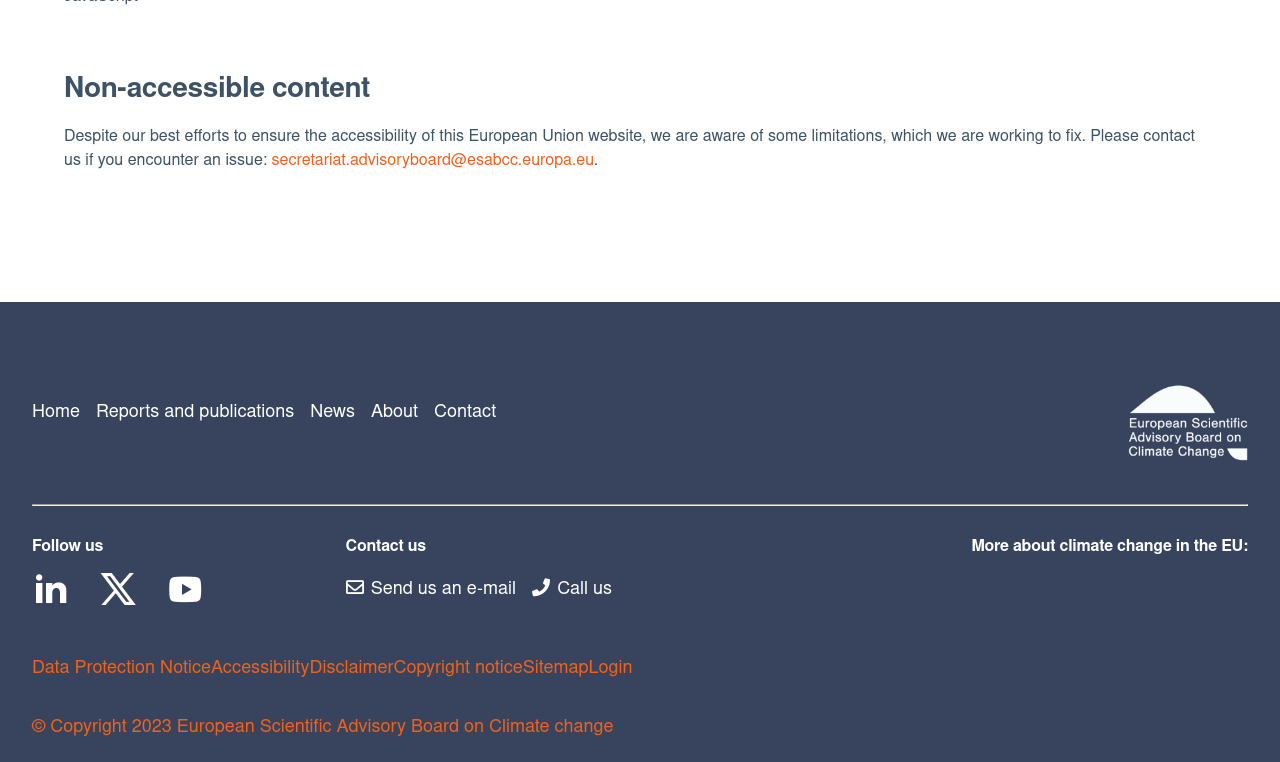Based on the element description: "aria-label="youtube link"", identify the bounding box coordinates for this UI element. The coordinates must be four float numbers between 0 and 1, listed as [left, top, right, bottom].

[0.13, 0.746, 0.17, 0.804]